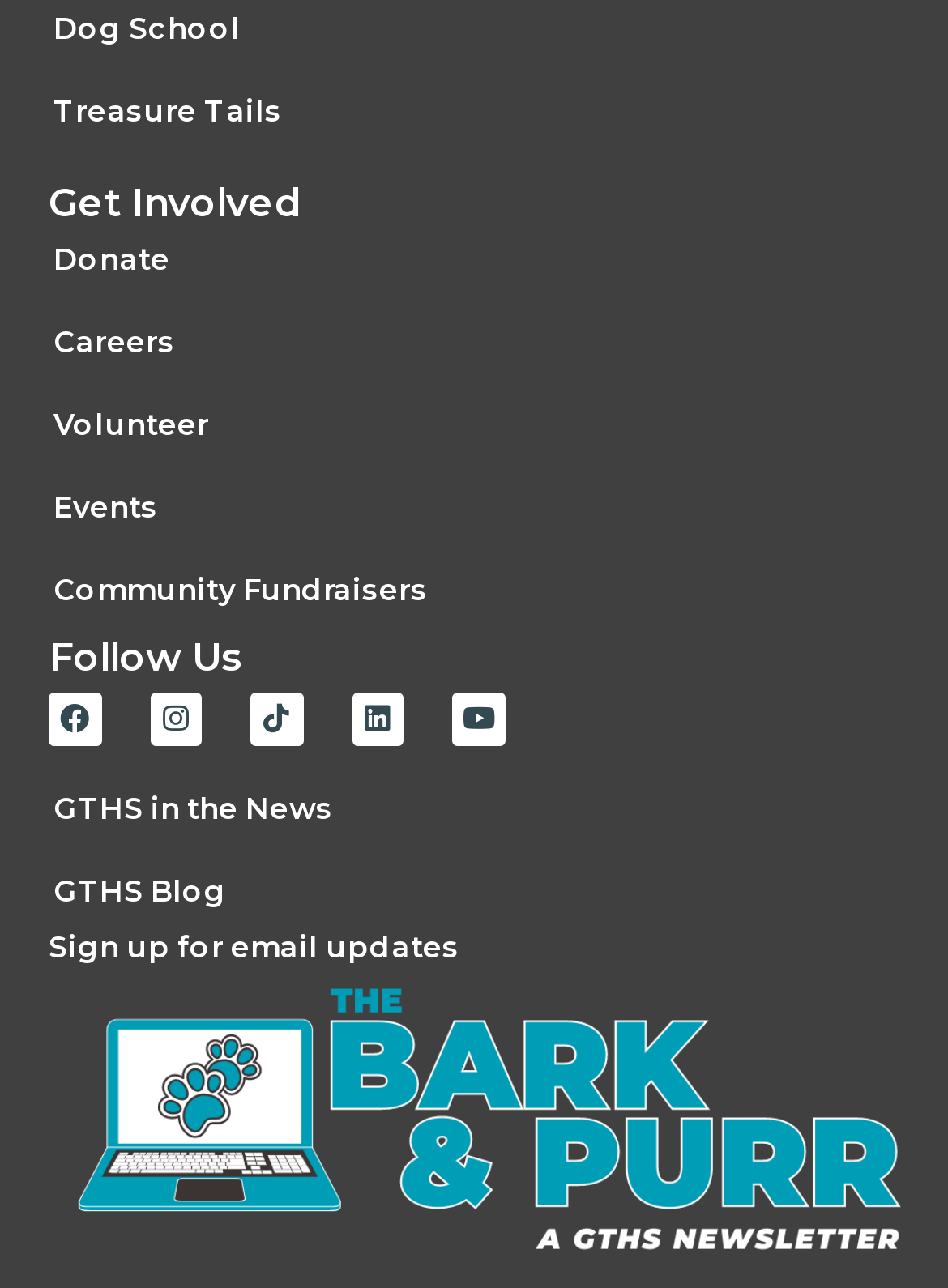Please identify the bounding box coordinates of the element I need to click to follow this instruction: "Follow on Facebook".

[0.051, 0.538, 0.107, 0.579]